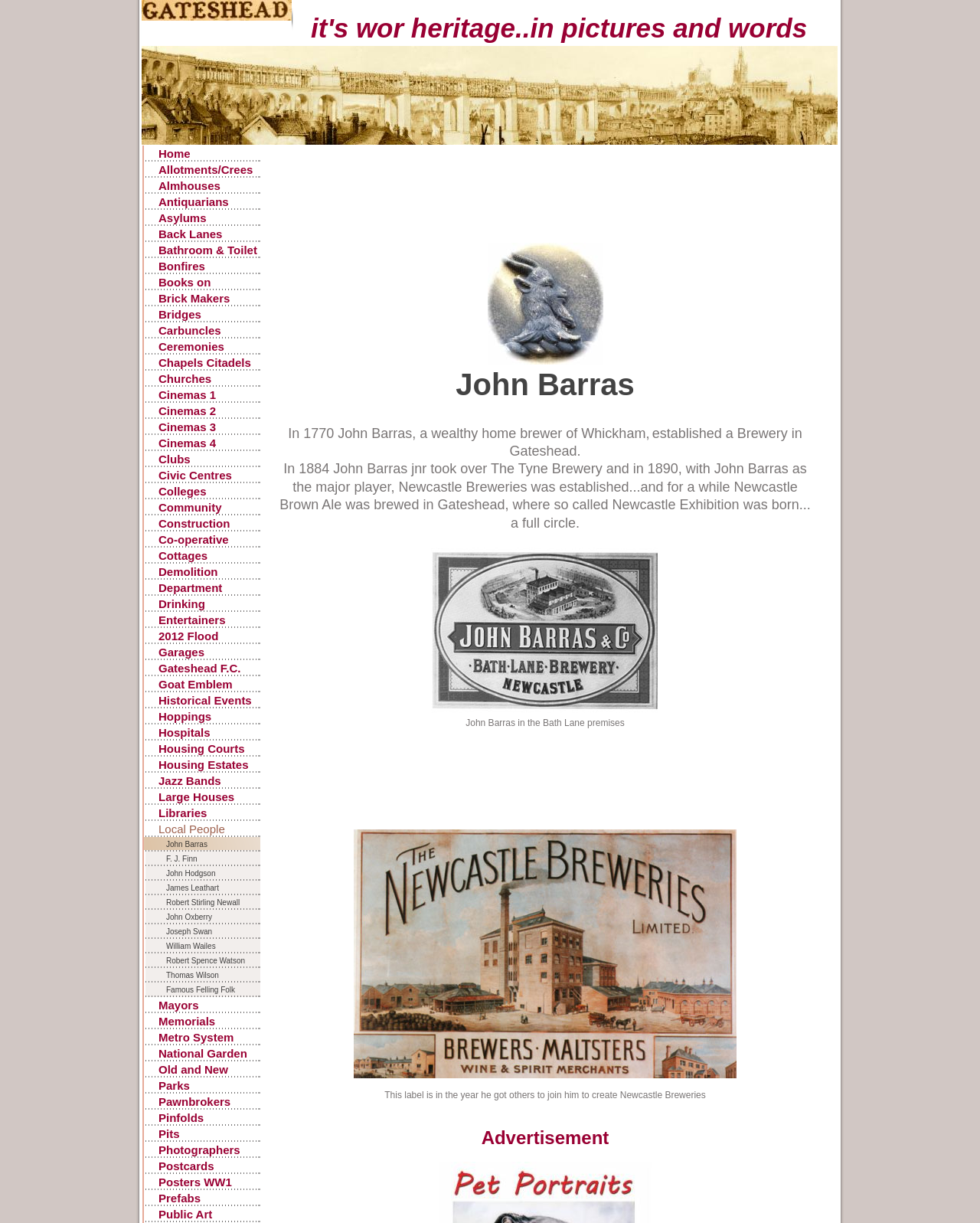Please specify the bounding box coordinates of the region to click in order to perform the following instruction: "Search for products".

None